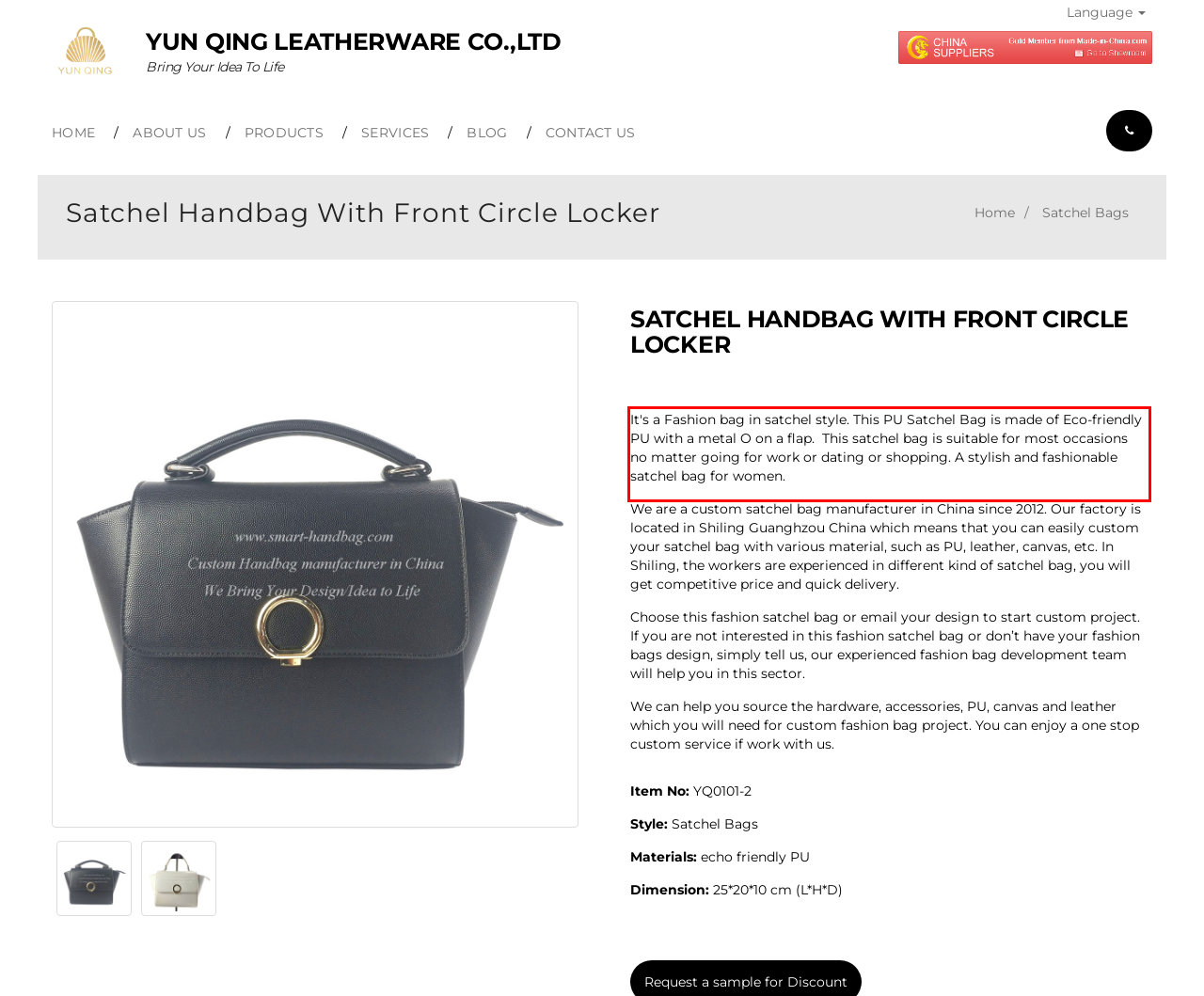Given the screenshot of a webpage, identify the red rectangle bounding box and recognize the text content inside it, generating the extracted text.

It's a Fashion bag in satchel style. This PU Satchel Bag is made of Eco-friendly PU with a metal O on a flap. This satchel bag is suitable for most occasions no matter going for work or dating or shopping. A stylish and fashionable satchel bag for women.